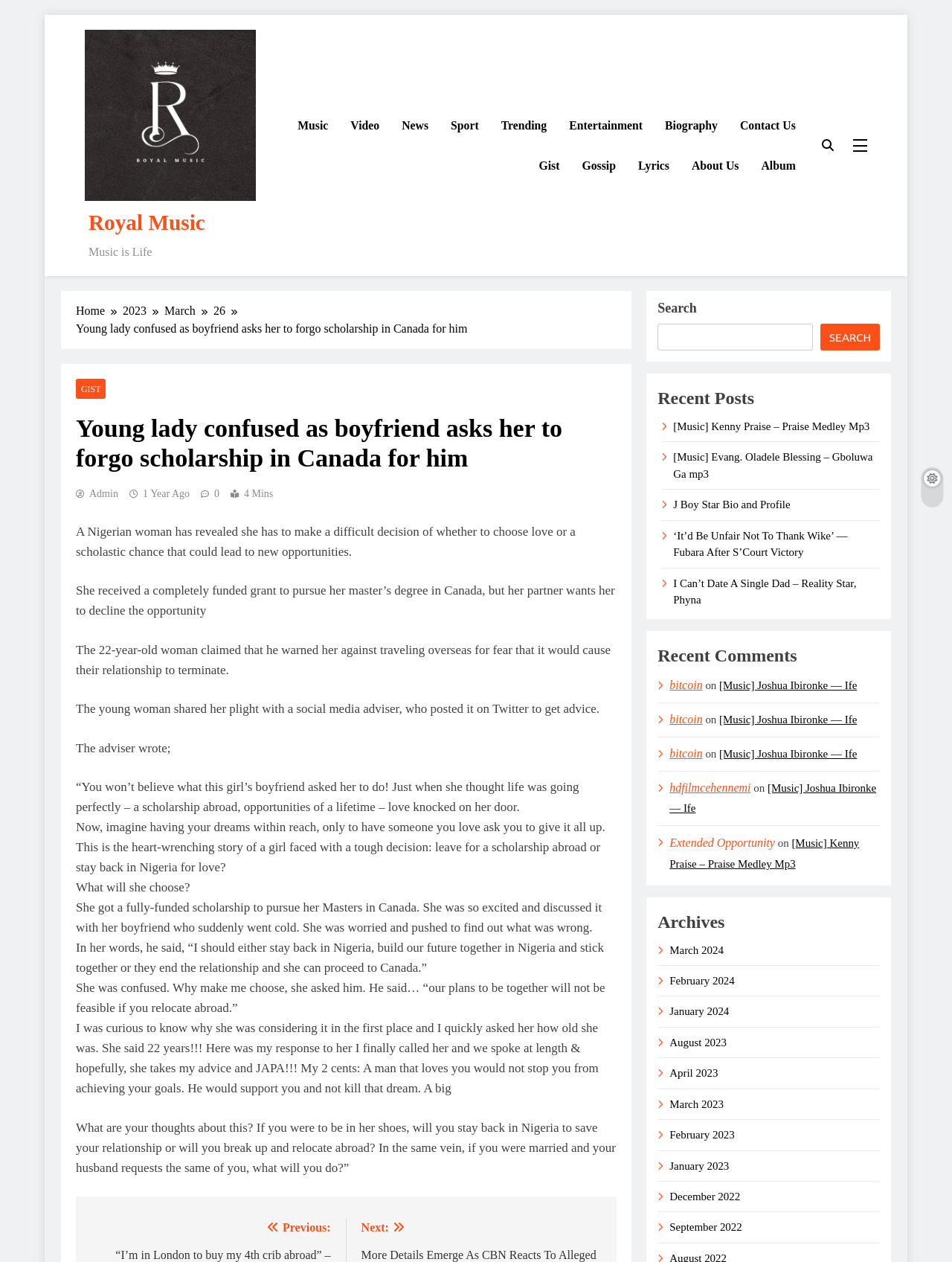Show the bounding box coordinates of the region that should be clicked to follow the instruction: "Check the 'Returns and Exchange' policy."

None